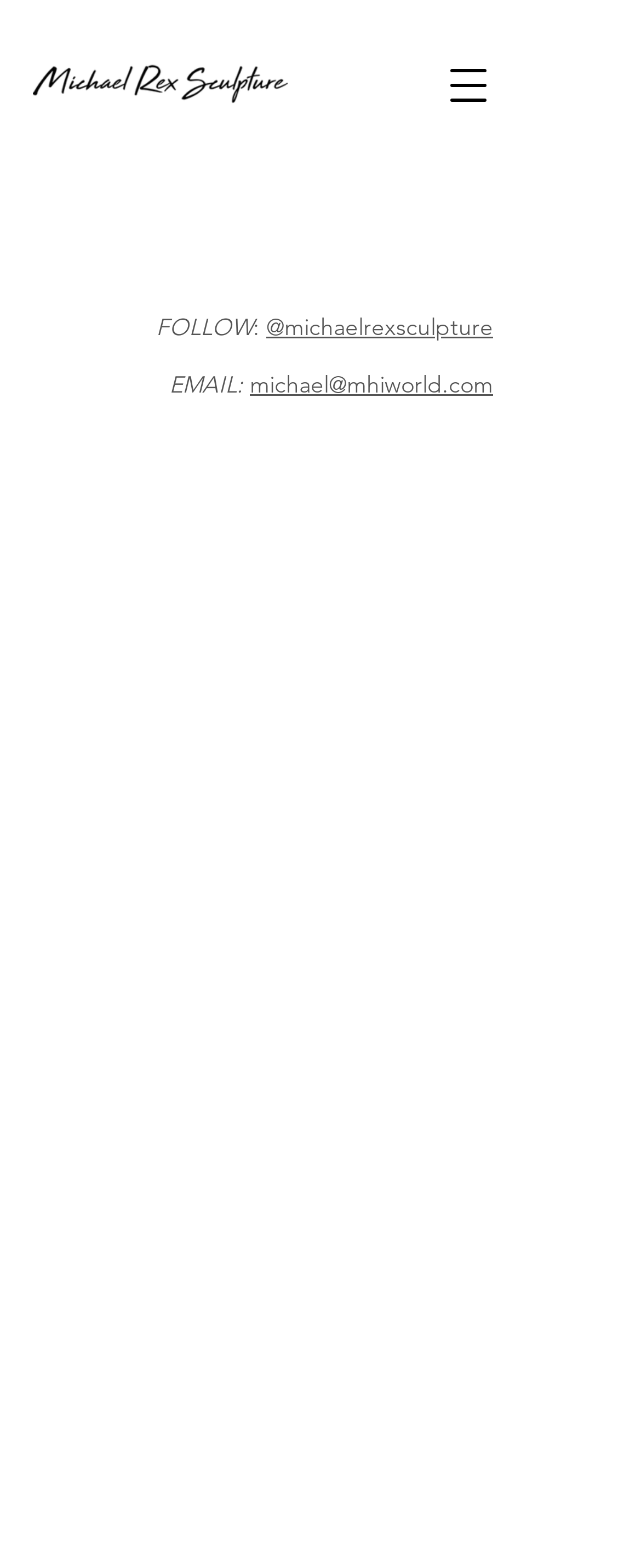Using the provided element description, identify the bounding box coordinates as (top-left x, top-left y, bottom-right x, bottom-right y). Ensure all values are between 0 and 1. Description: michael@mhiworld.com

[0.39, 0.236, 0.769, 0.255]